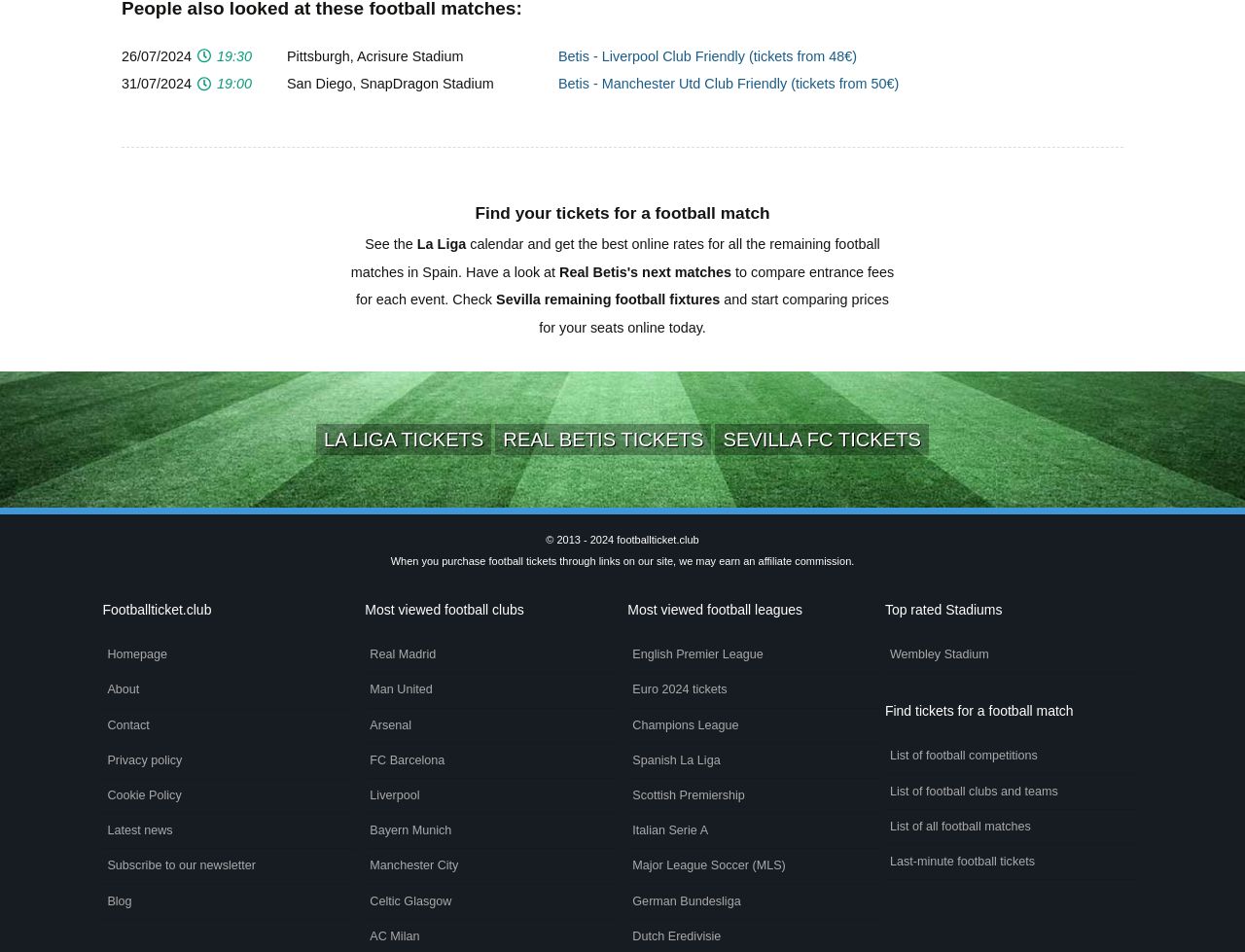Kindly determine the bounding box coordinates for the clickable area to achieve the given instruction: "View Betis - Liverpool Club Friendly tickets".

[0.448, 0.051, 0.688, 0.067]